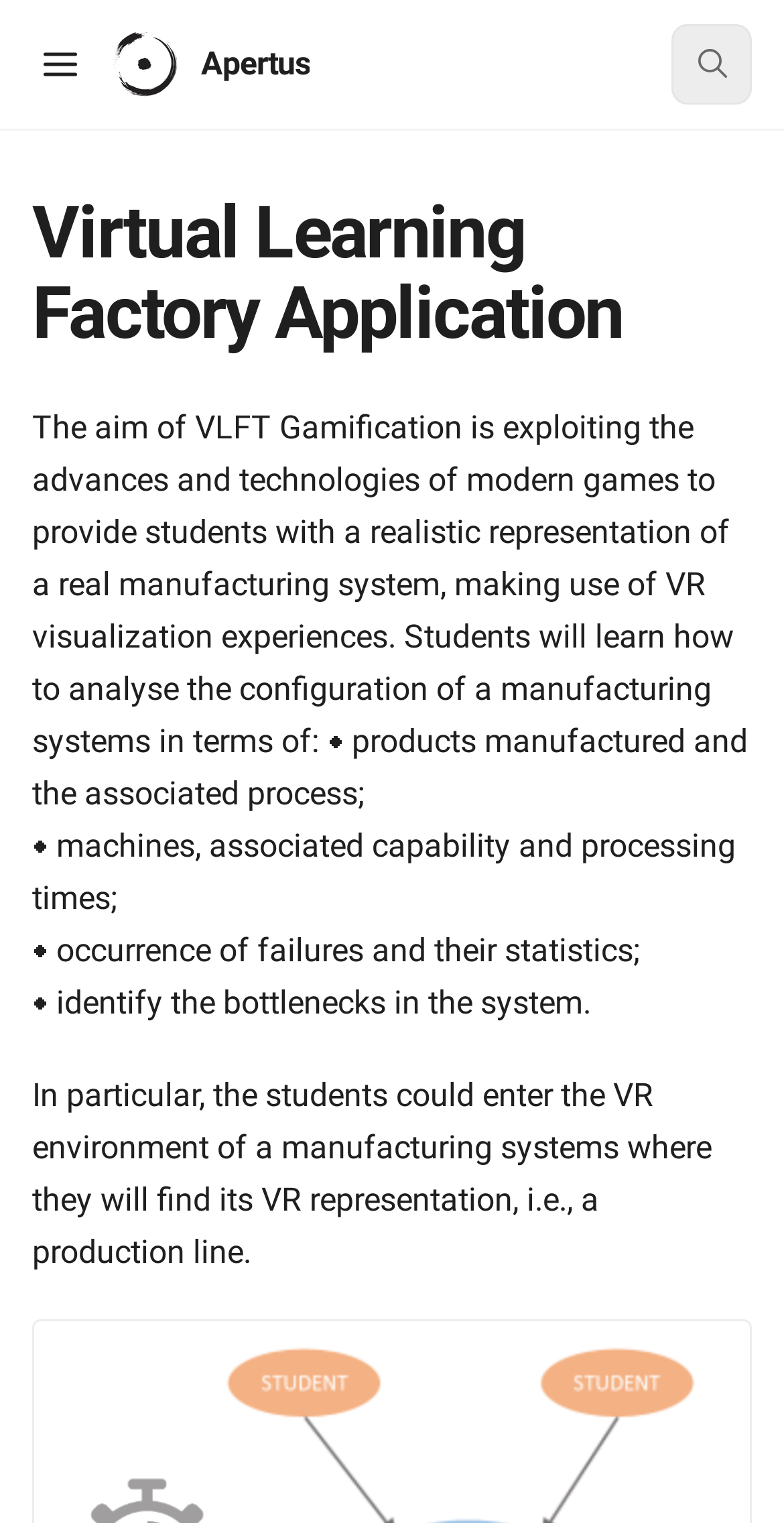What can students learn from the manufacturing system?
Refer to the image and provide a one-word or short phrase answer.

Analyse configuration